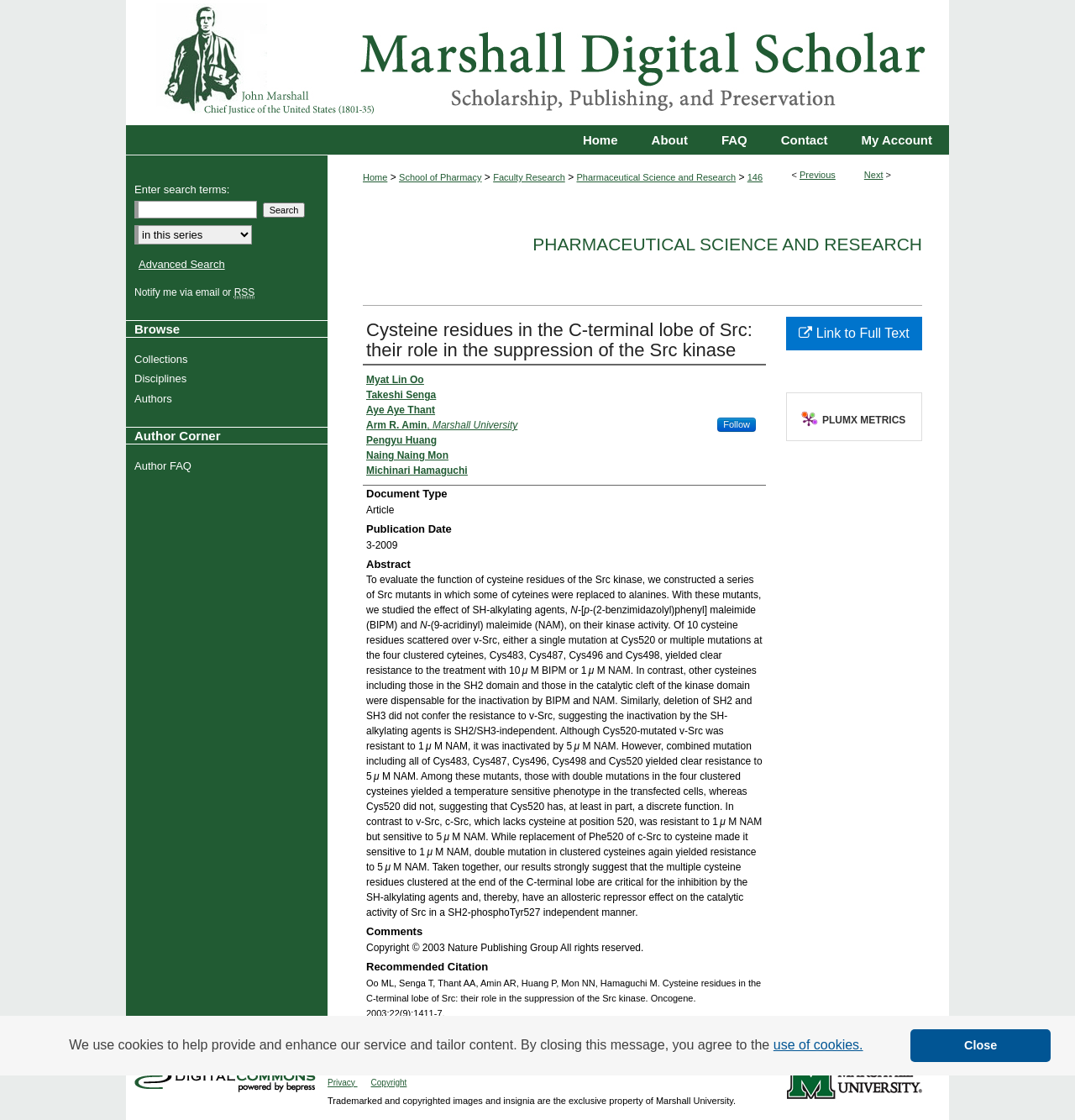Identify the bounding box of the HTML element described here: "value="Search"". Provide the coordinates as four float numbers between 0 and 1: [left, top, right, bottom].

[0.244, 0.181, 0.284, 0.194]